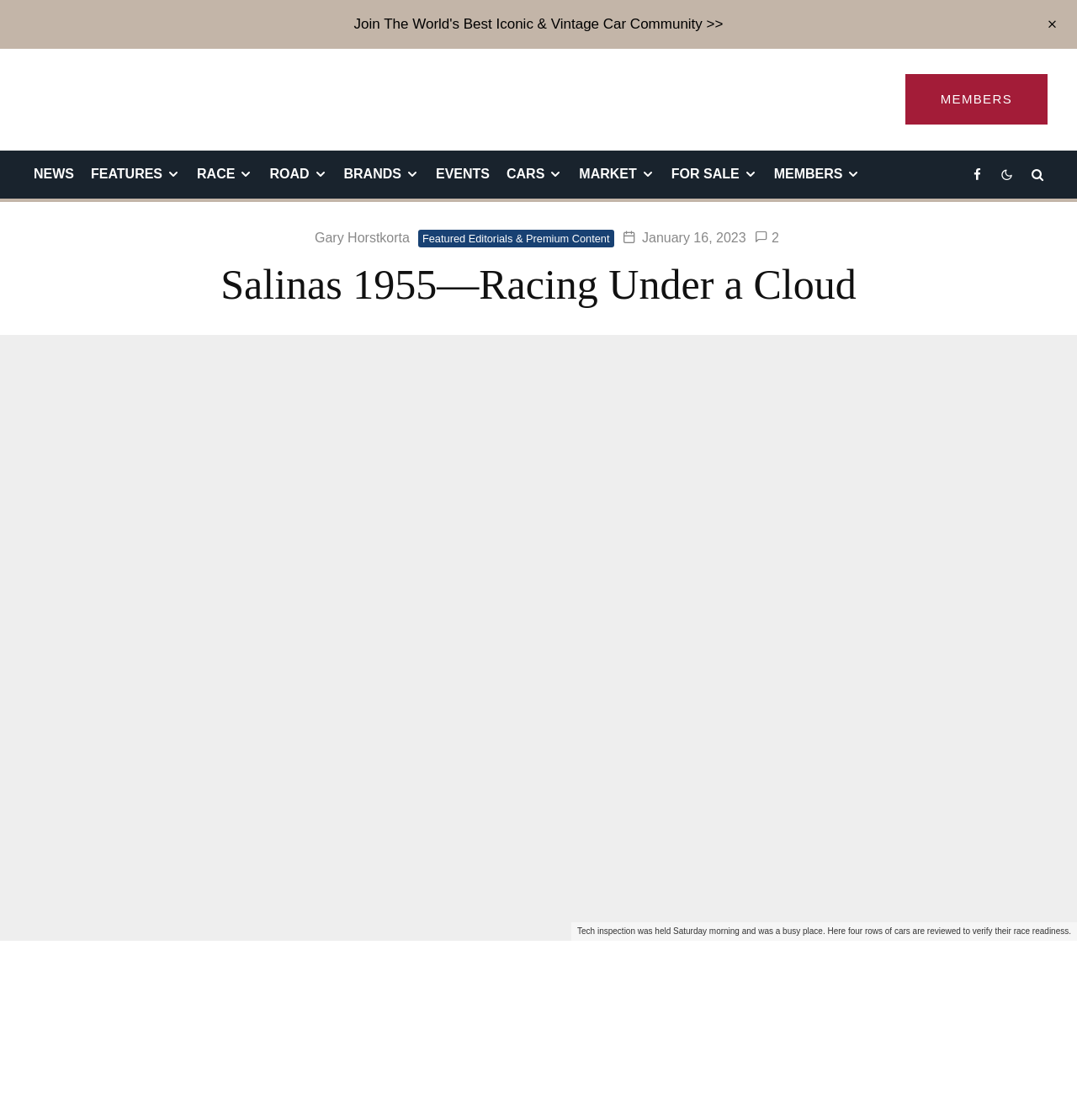Given the element description "Events", identify the bounding box of the corresponding UI element.

[0.397, 0.135, 0.462, 0.177]